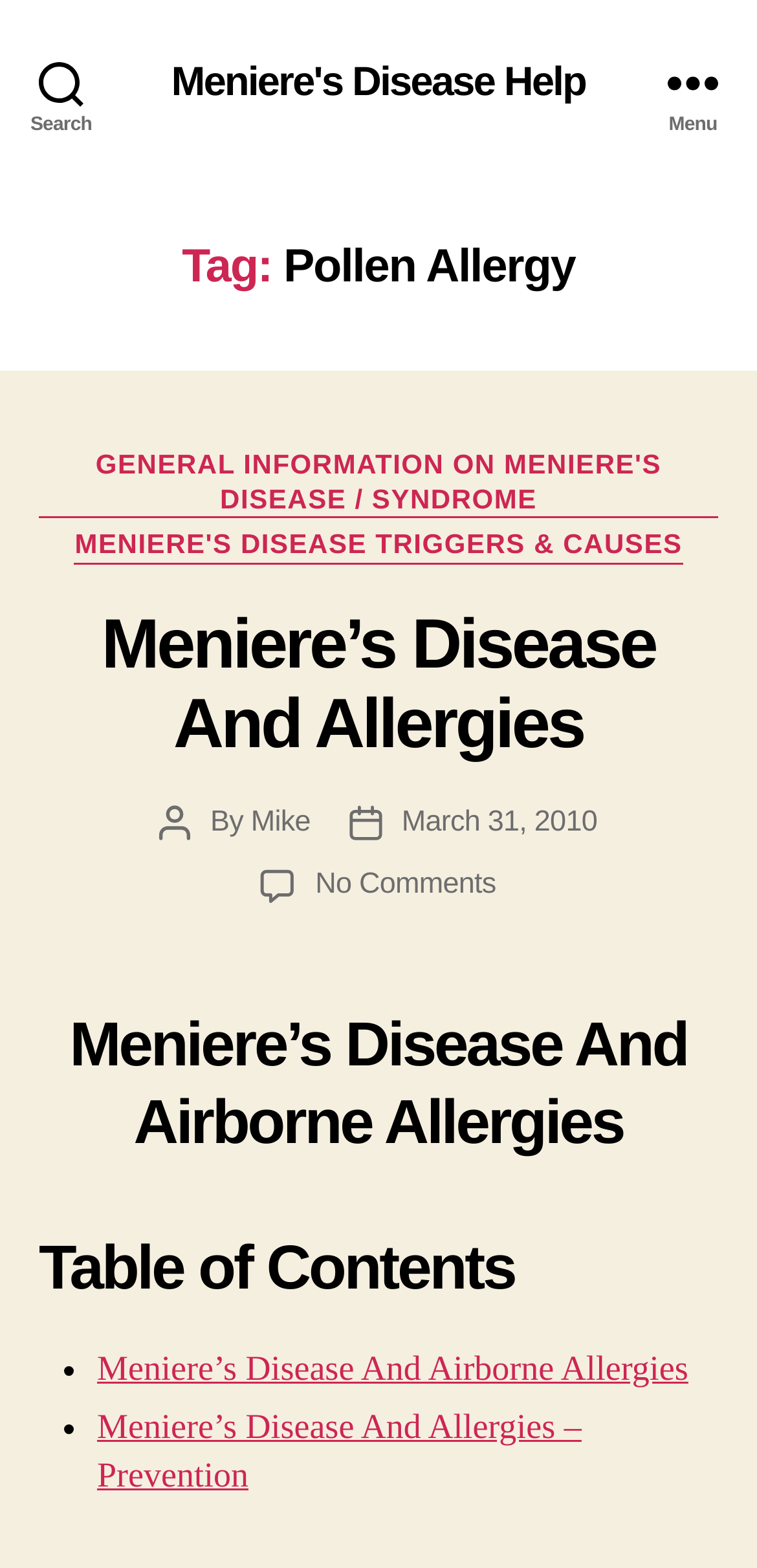Provide a short answer to the following question with just one word or phrase: What is the date of the article 'Meniere’s Disease And Allergies'?

March 31, 2010